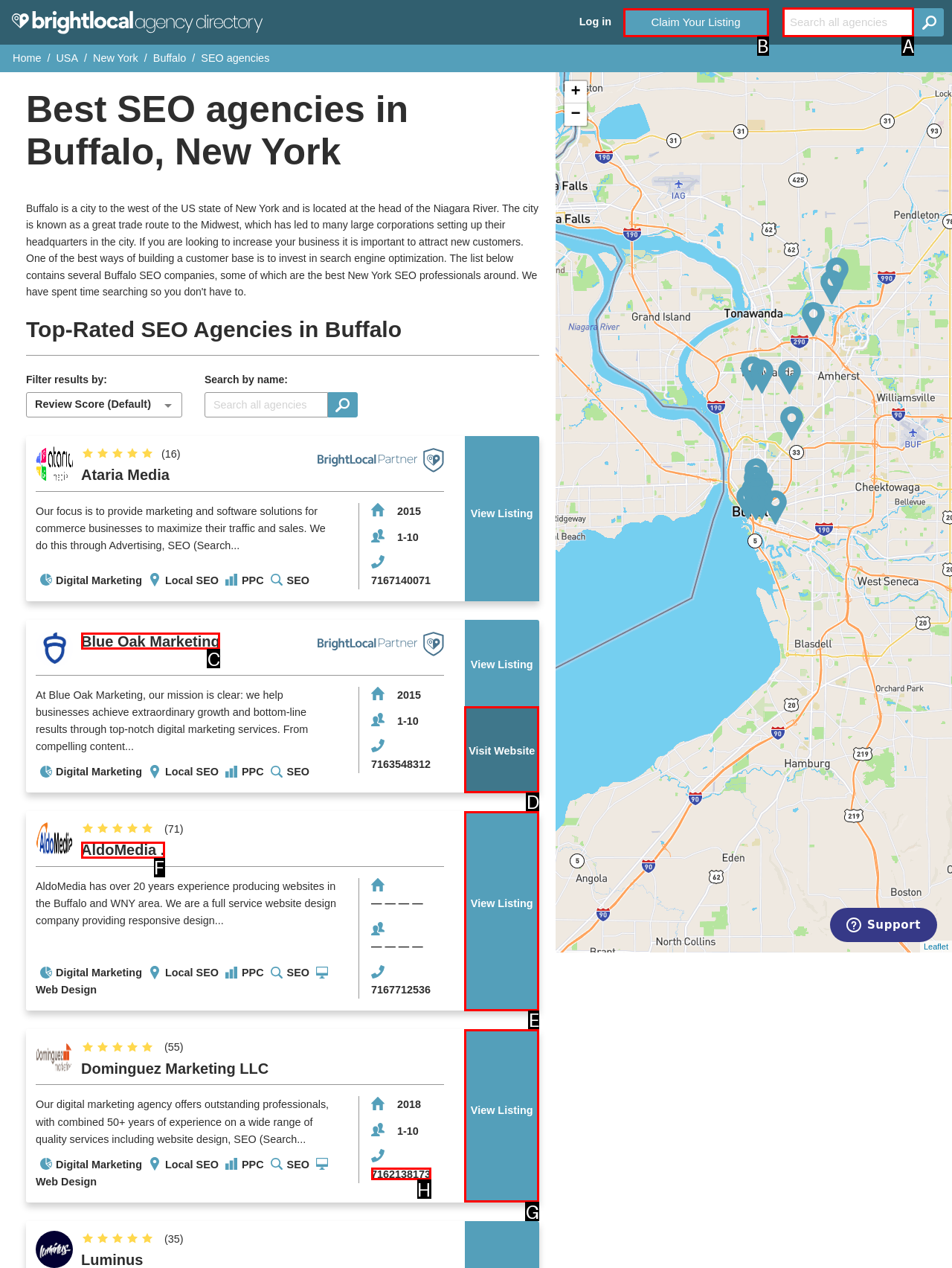Point out the correct UI element to click to carry out this instruction: Search all agencies
Answer with the letter of the chosen option from the provided choices directly.

A